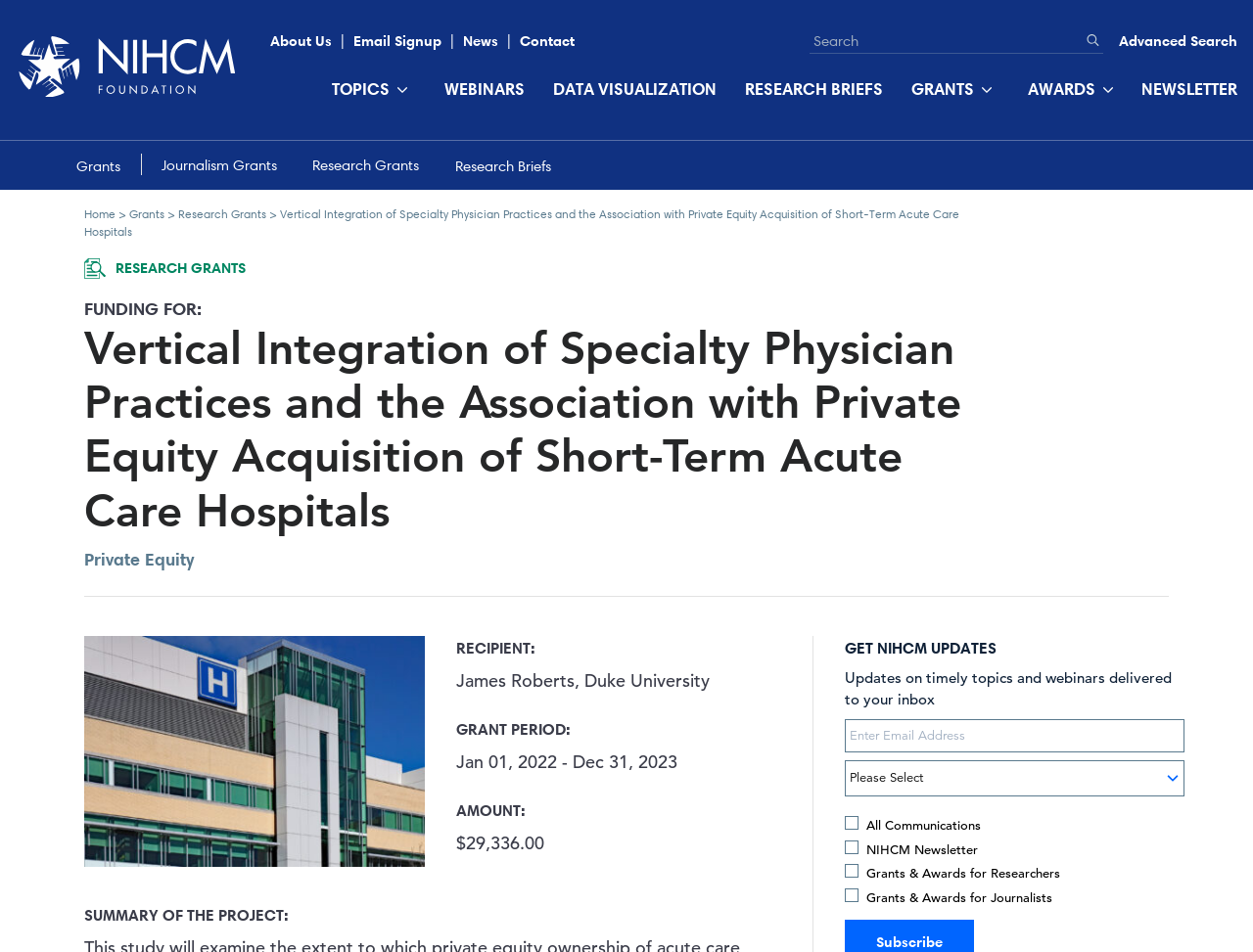Pinpoint the bounding box coordinates of the clickable area necessary to execute the following instruction: "Book a call". The coordinates should be given as four float numbers between 0 and 1, namely [left, top, right, bottom].

None